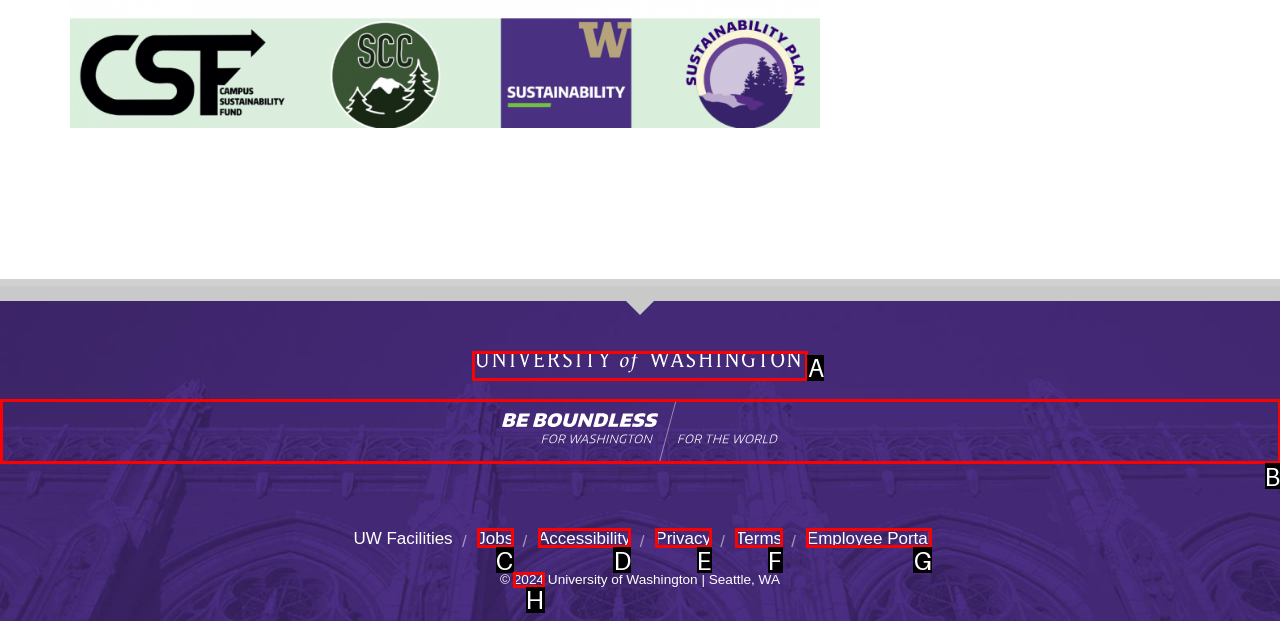Decide which letter you need to select to fulfill the task: Click the 'Contact us' button
Answer with the letter that matches the correct option directly.

None